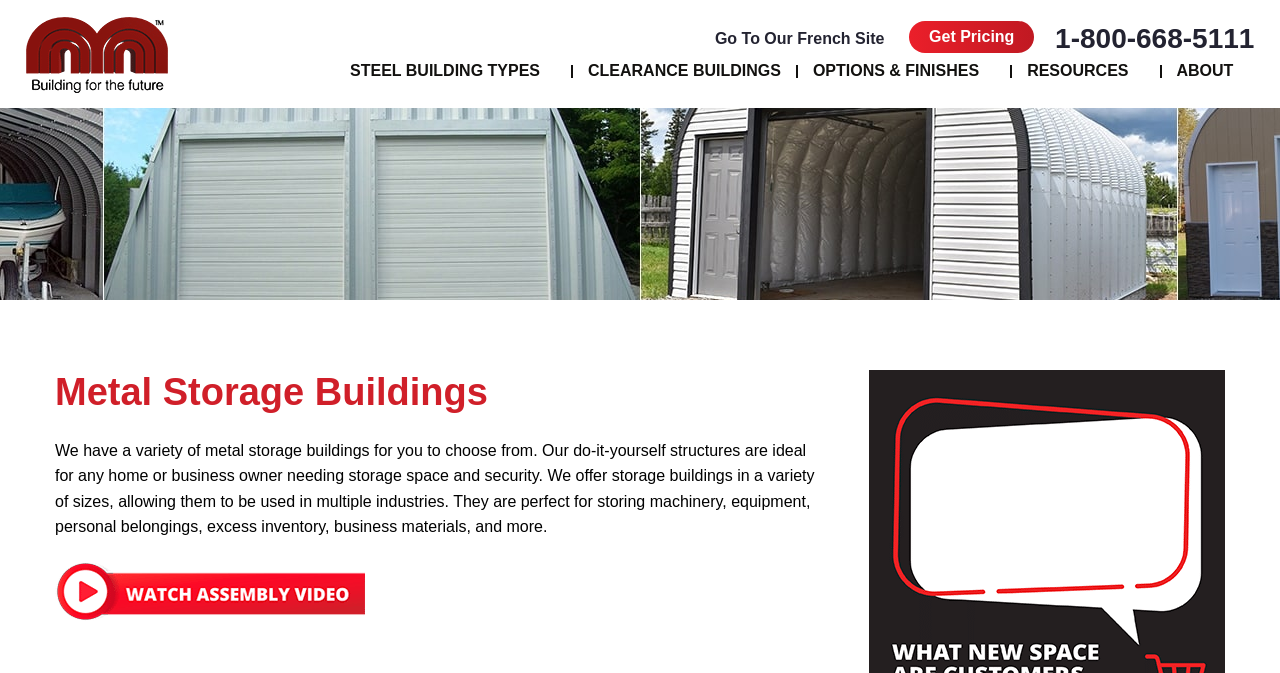Can you pinpoint the bounding box coordinates for the clickable element required for this instruction: "Click the Pryor Priest & Harber Logo"? The coordinates should be four float numbers between 0 and 1, i.e., [left, top, right, bottom].

None